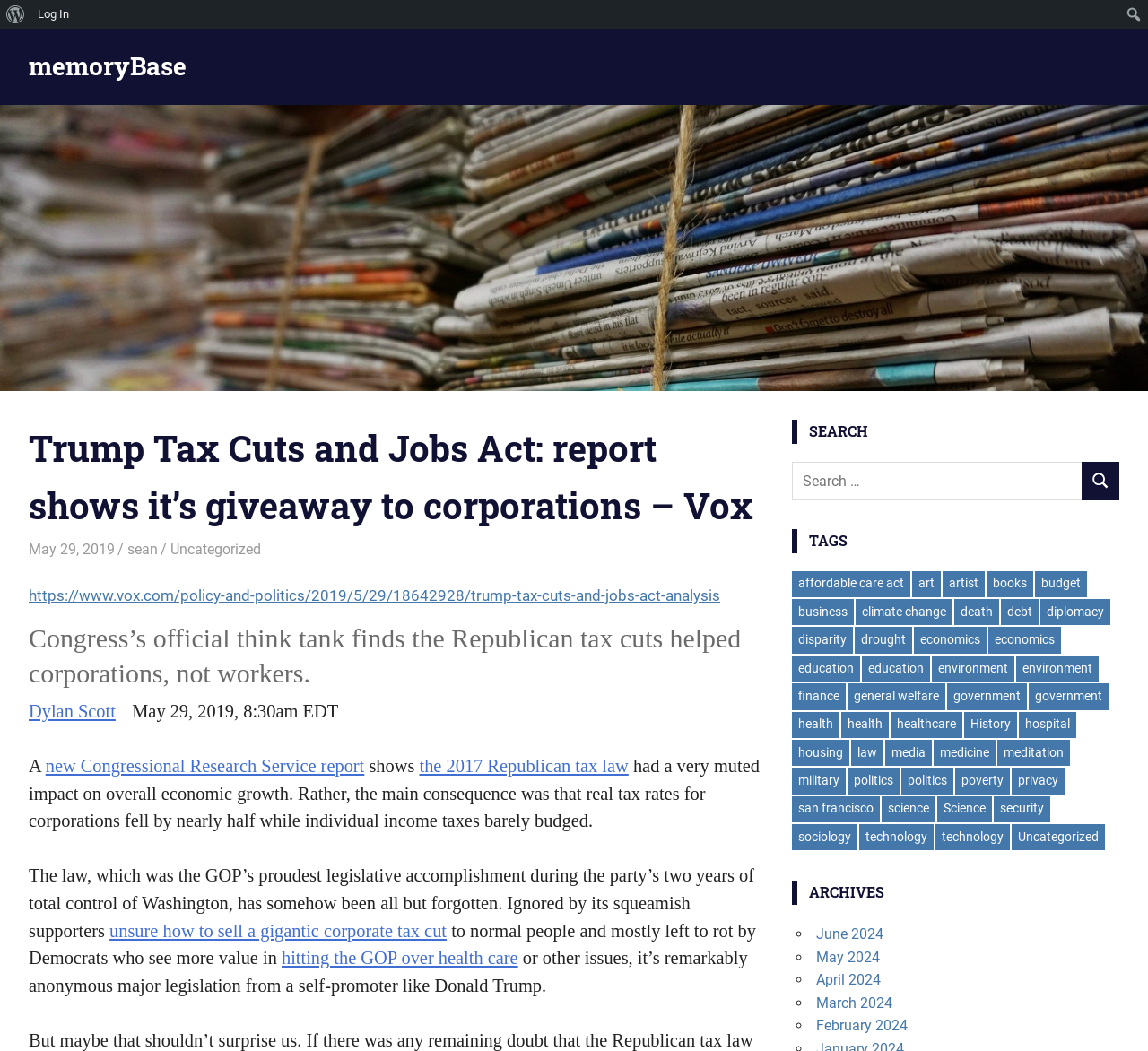Find the bounding box coordinates for the element that must be clicked to complete the instruction: "Check the memoryBase link". The coordinates should be four float numbers between 0 and 1, indicated as [left, top, right, bottom].

[0.025, 0.047, 0.162, 0.078]